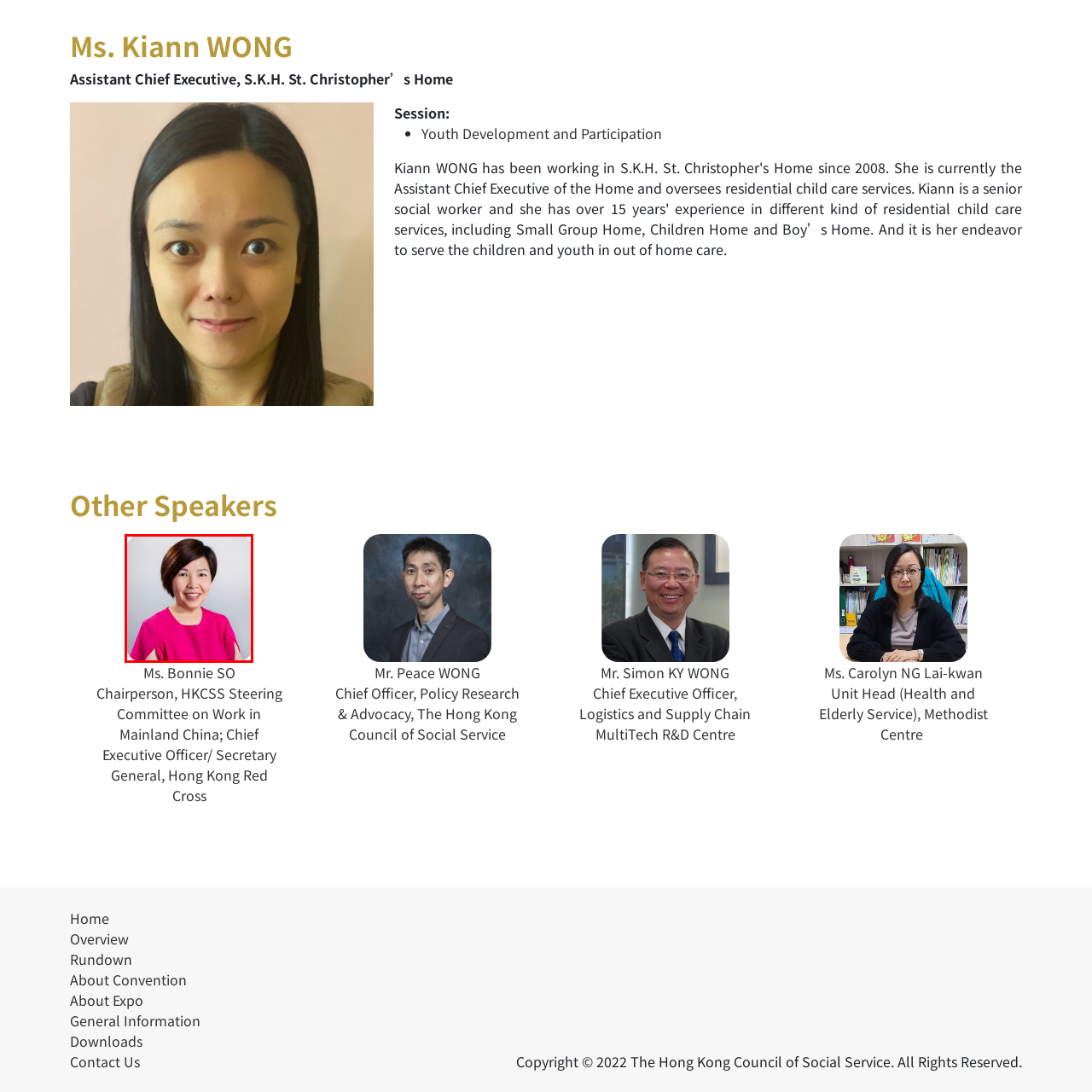Concentrate on the section within the teal border, What is the likely purpose of this portrait? 
Provide a single word or phrase as your answer.

Professional presentation